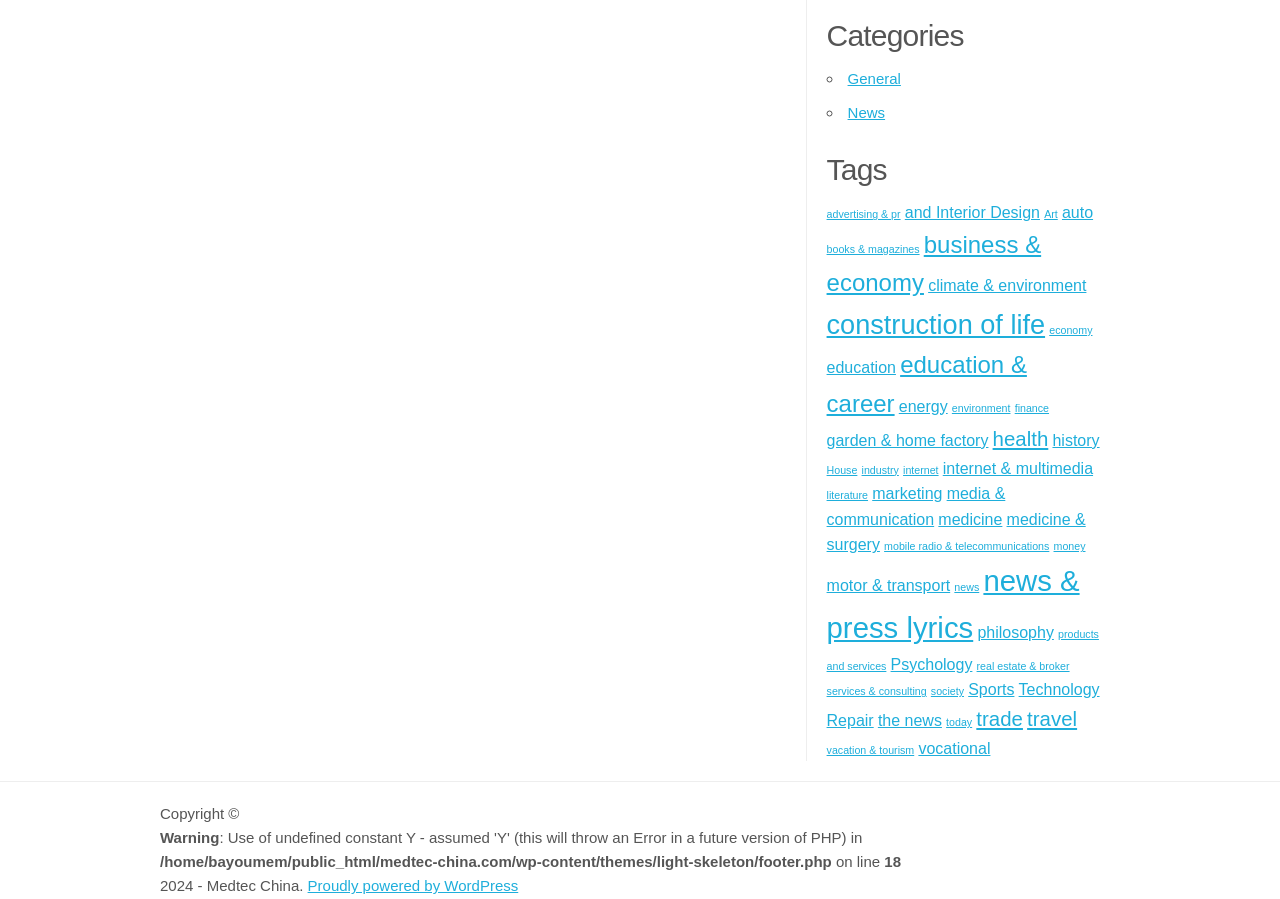What is the first tag listed? Analyze the screenshot and reply with just one word or a short phrase.

advertising & pr